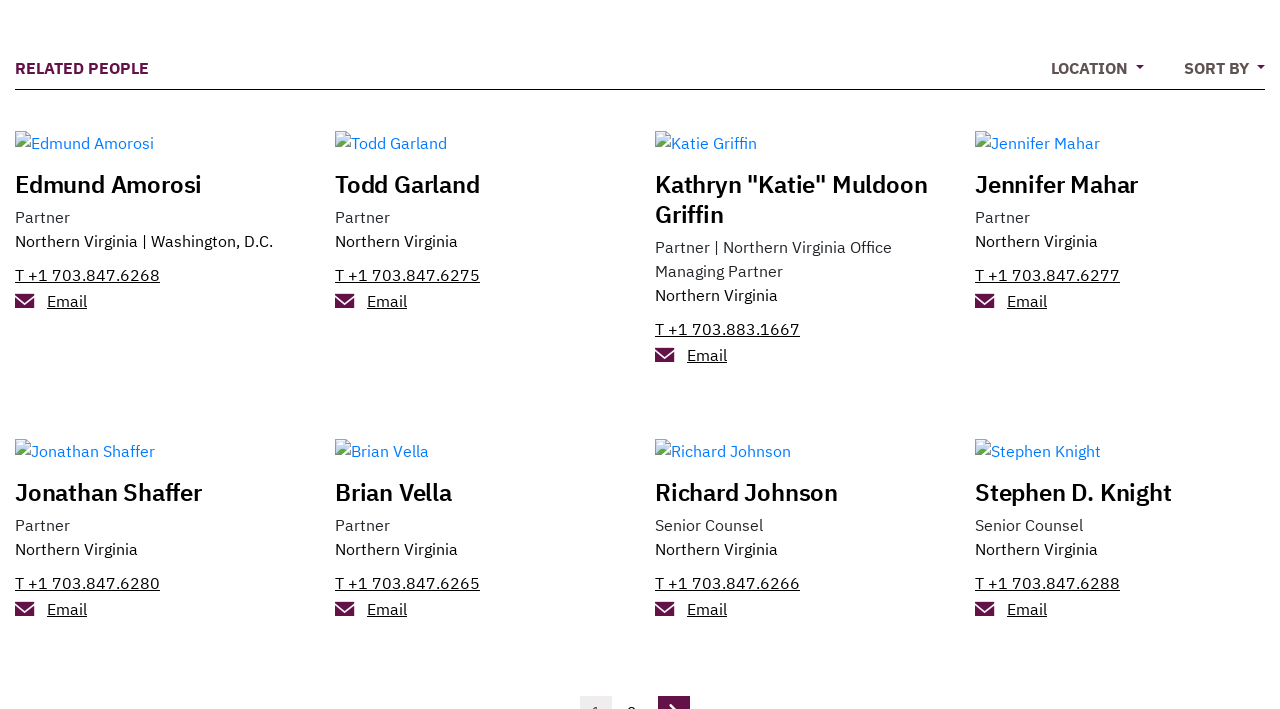Locate the bounding box coordinates of the item that should be clicked to fulfill the instruction: "View Katie Griffin's contact information".

[0.512, 0.183, 0.738, 0.219]